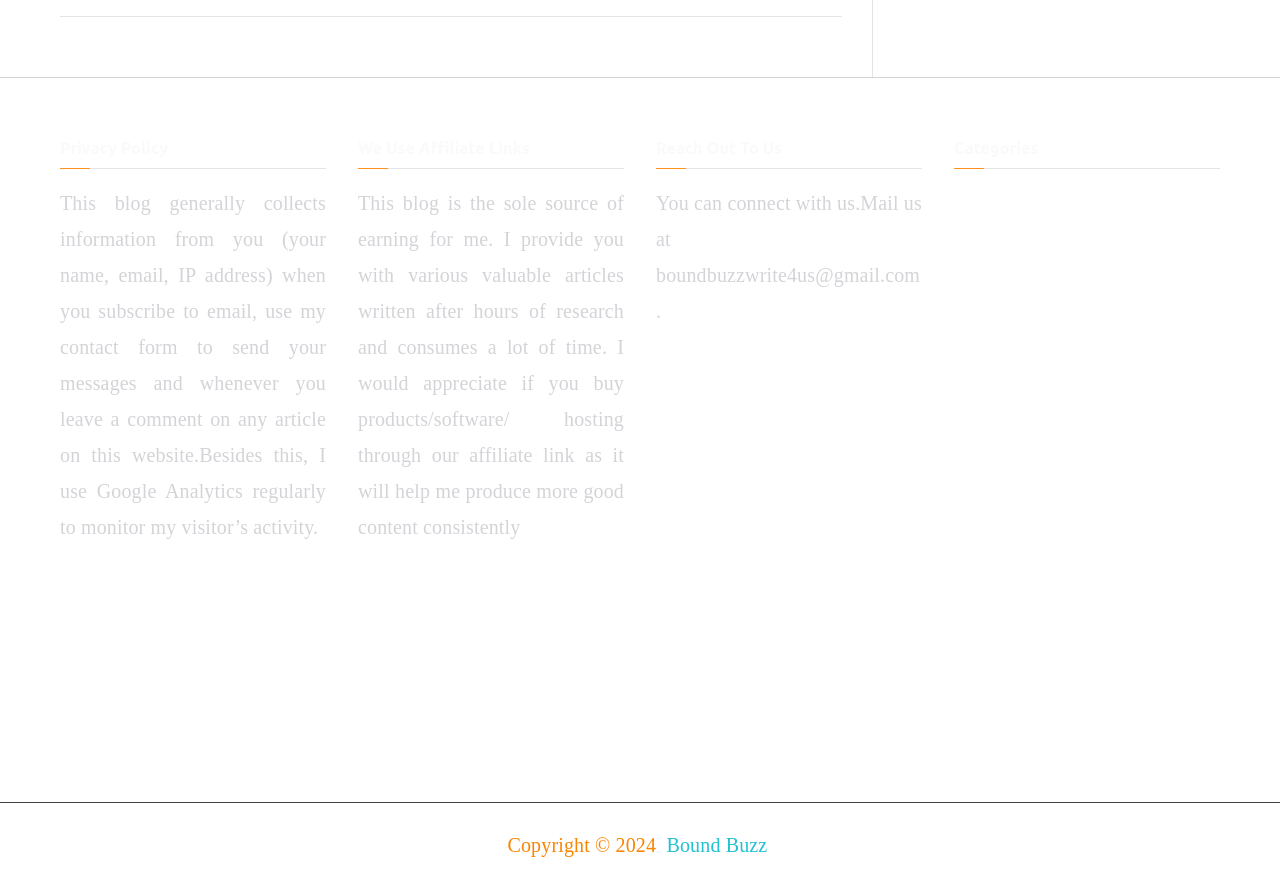What is the year of copyright for this website?
Please give a detailed and thorough answer to the question, covering all relevant points.

The year of copyright for this website is 2024, as stated in the footer section of the webpage.